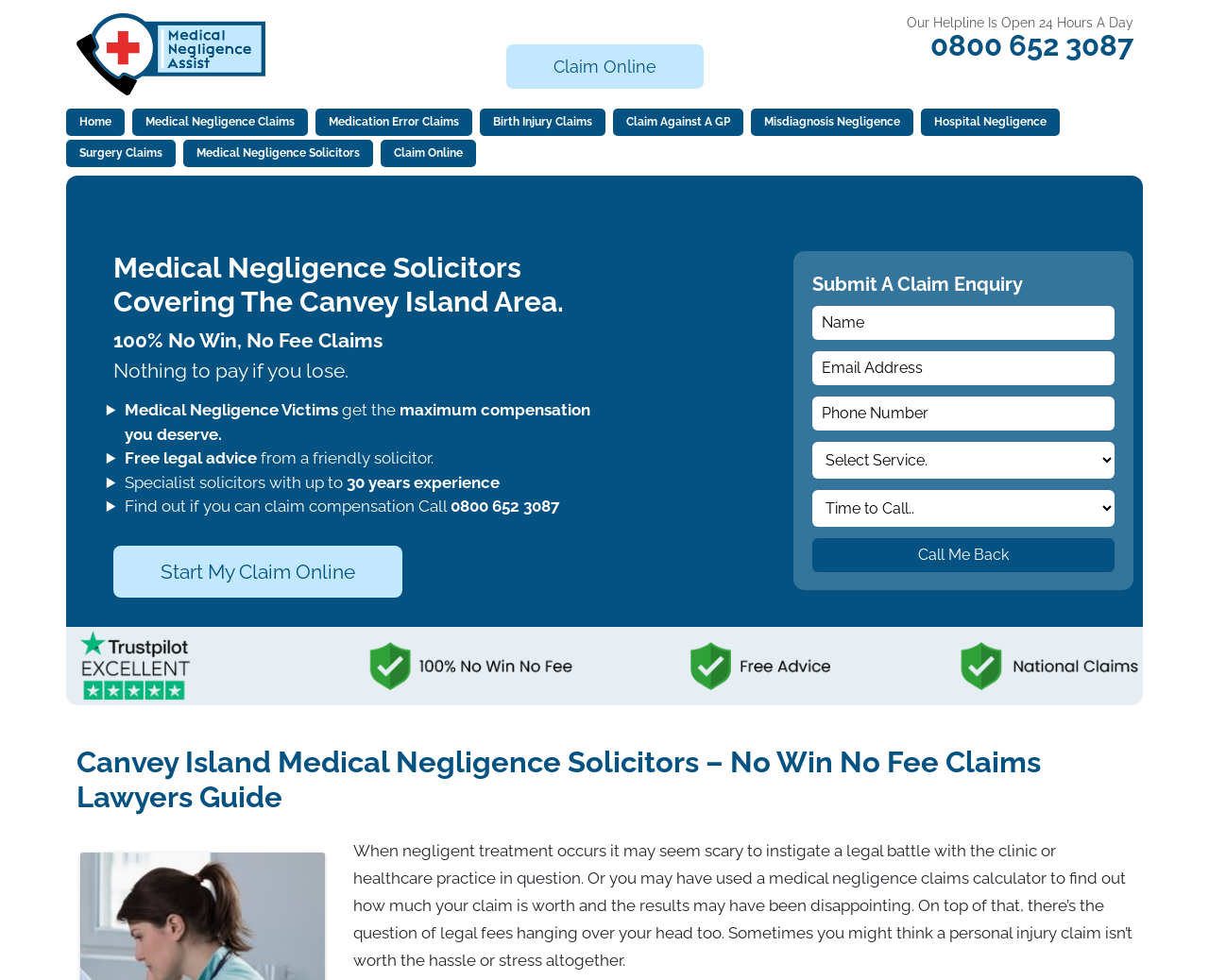What is the policy on legal fees for unsuccessful claims?
Please give a detailed and elaborate explanation in response to the question.

I found this information by looking at the section that says '100% No Win, No Fee Claims' and 'Nothing to pay if you lose', which suggests that the solicitors do not charge legal fees if the claim is unsuccessful.